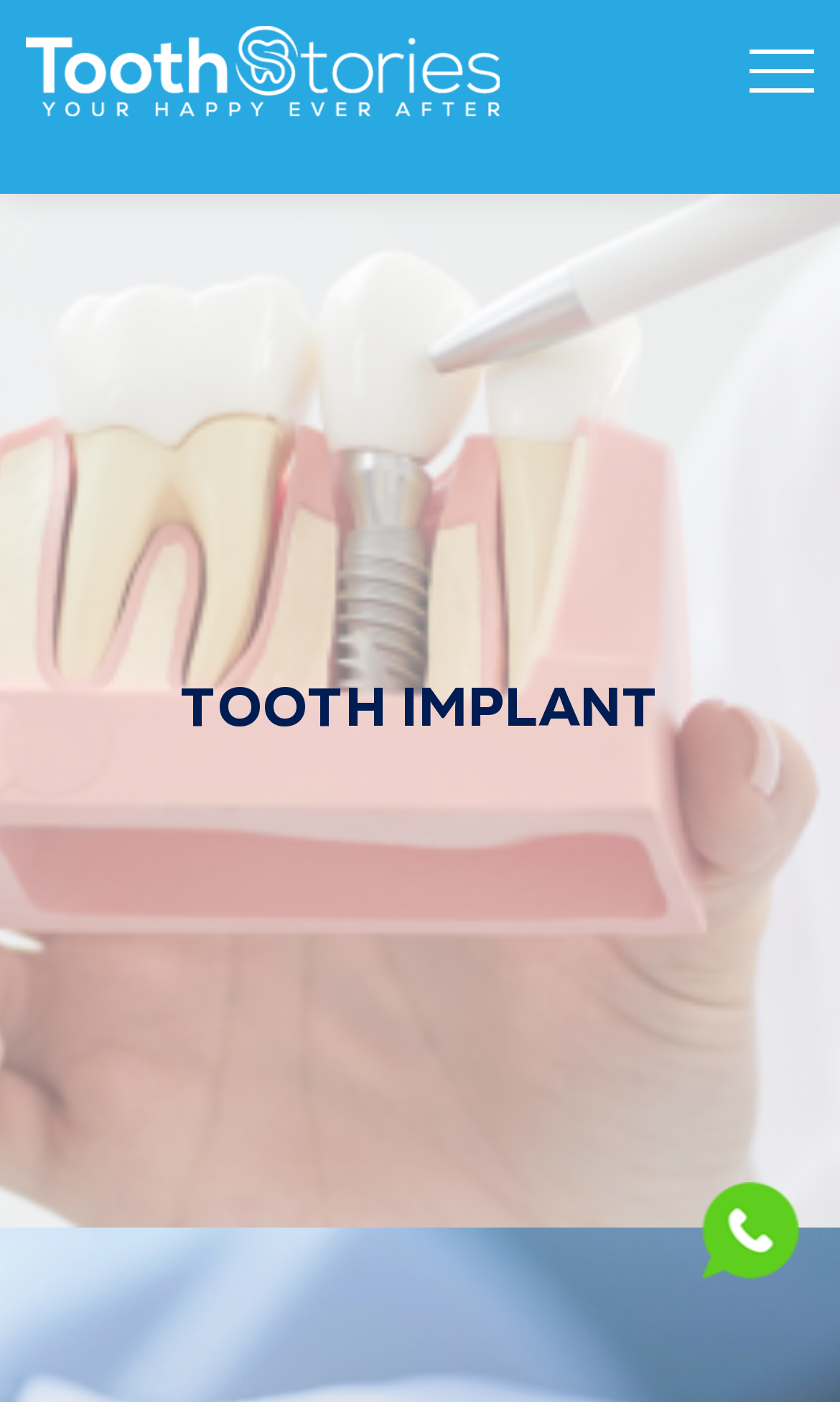Extract the bounding box of the UI element described as: "parent_node: Address".

[0.835, 0.843, 0.95, 0.912]